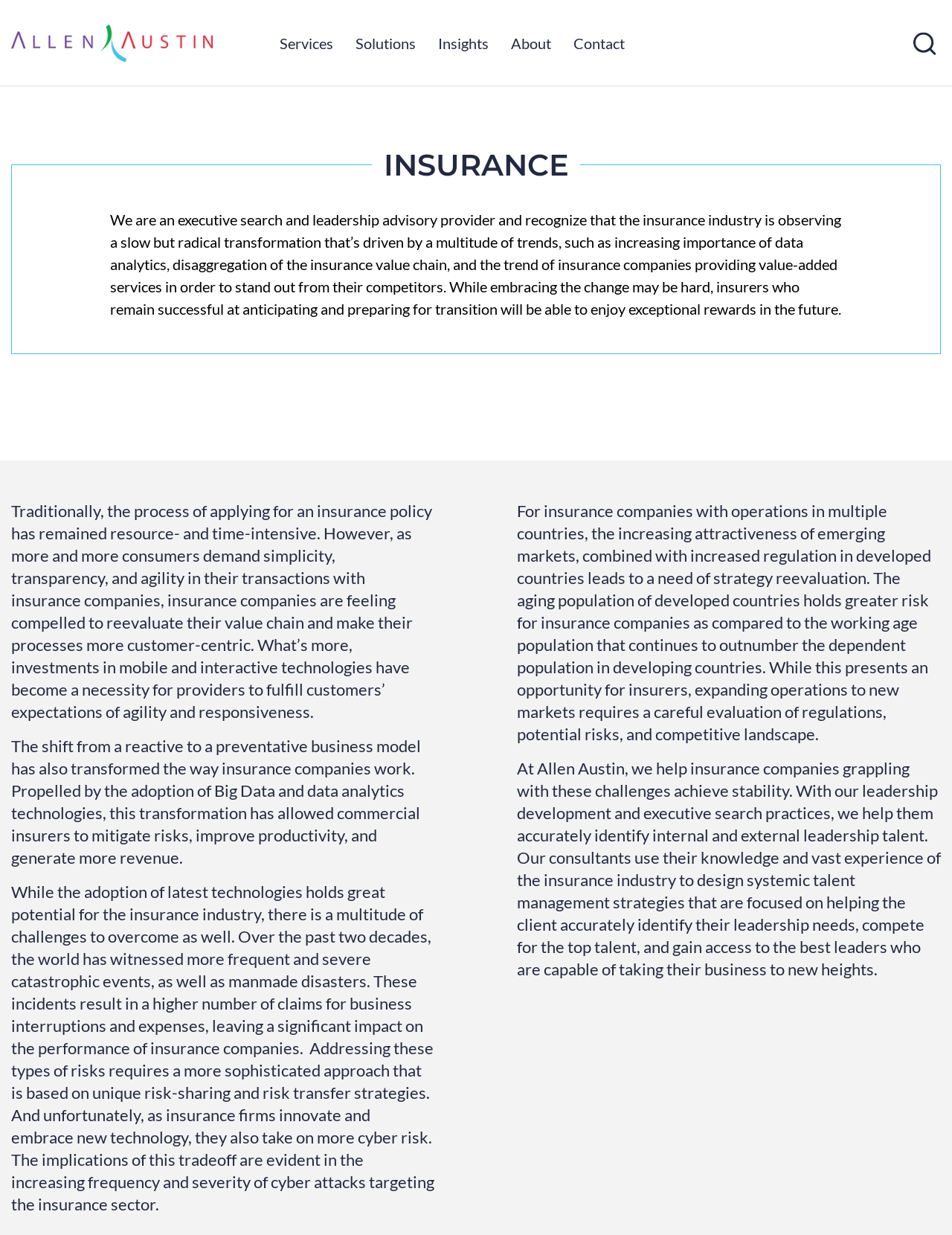What is the trend in the insurance industry?
Provide a fully detailed and comprehensive answer to the question.

The trend is obtained from the text description 'the insurance industry is observing a slow but radical transformation...' which explains the changes happening in the industry driven by various factors such as data analytics and customer-centric processes.